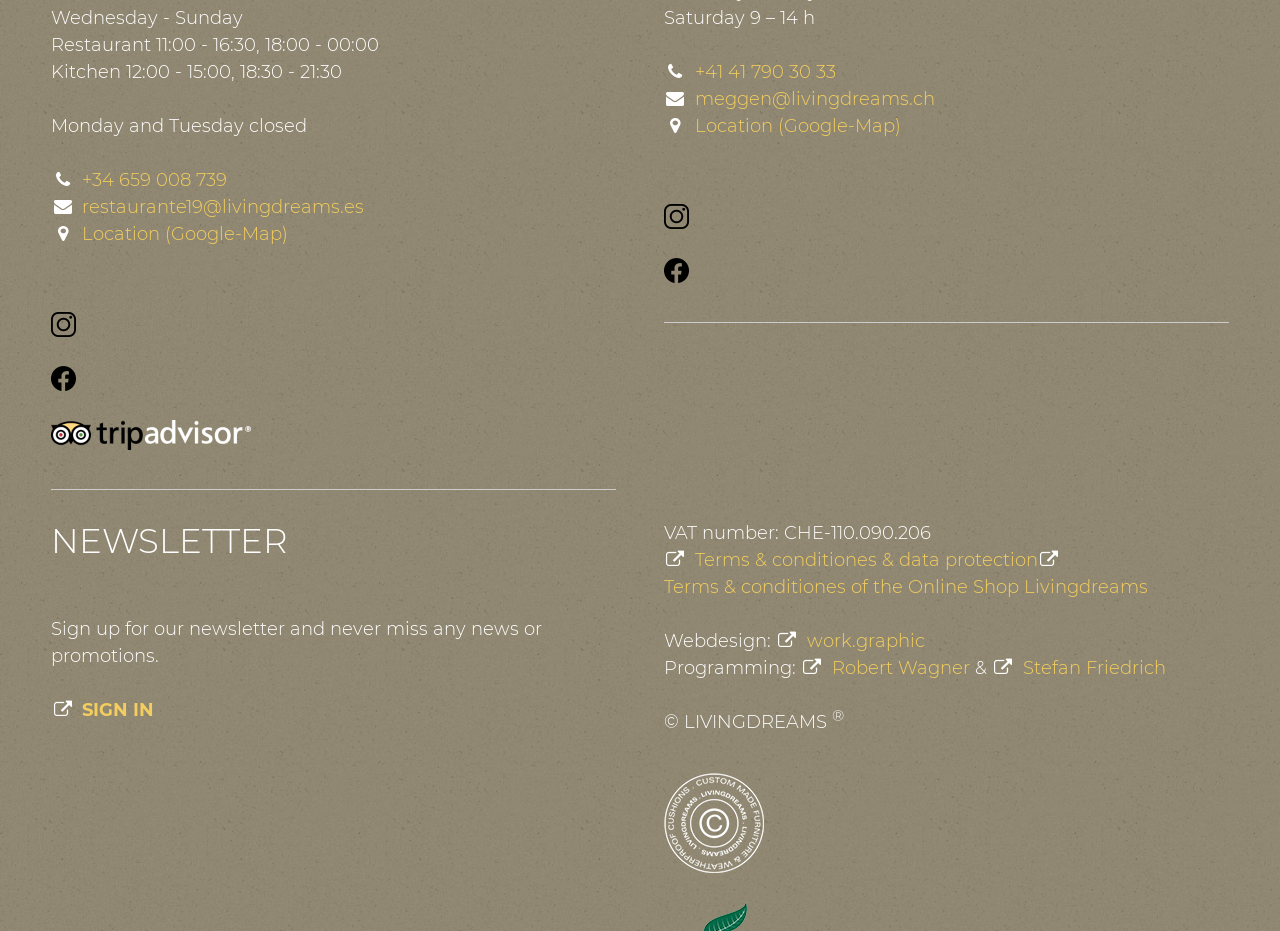Bounding box coordinates are specified in the format (top-left x, top-left y, bottom-right x, bottom-right y). All values are floating point numbers bounded between 0 and 1. Please provide the bounding box coordinate of the region this sentence describes: alt="Image Logo custommade"

[0.518, 0.921, 0.675, 0.942]